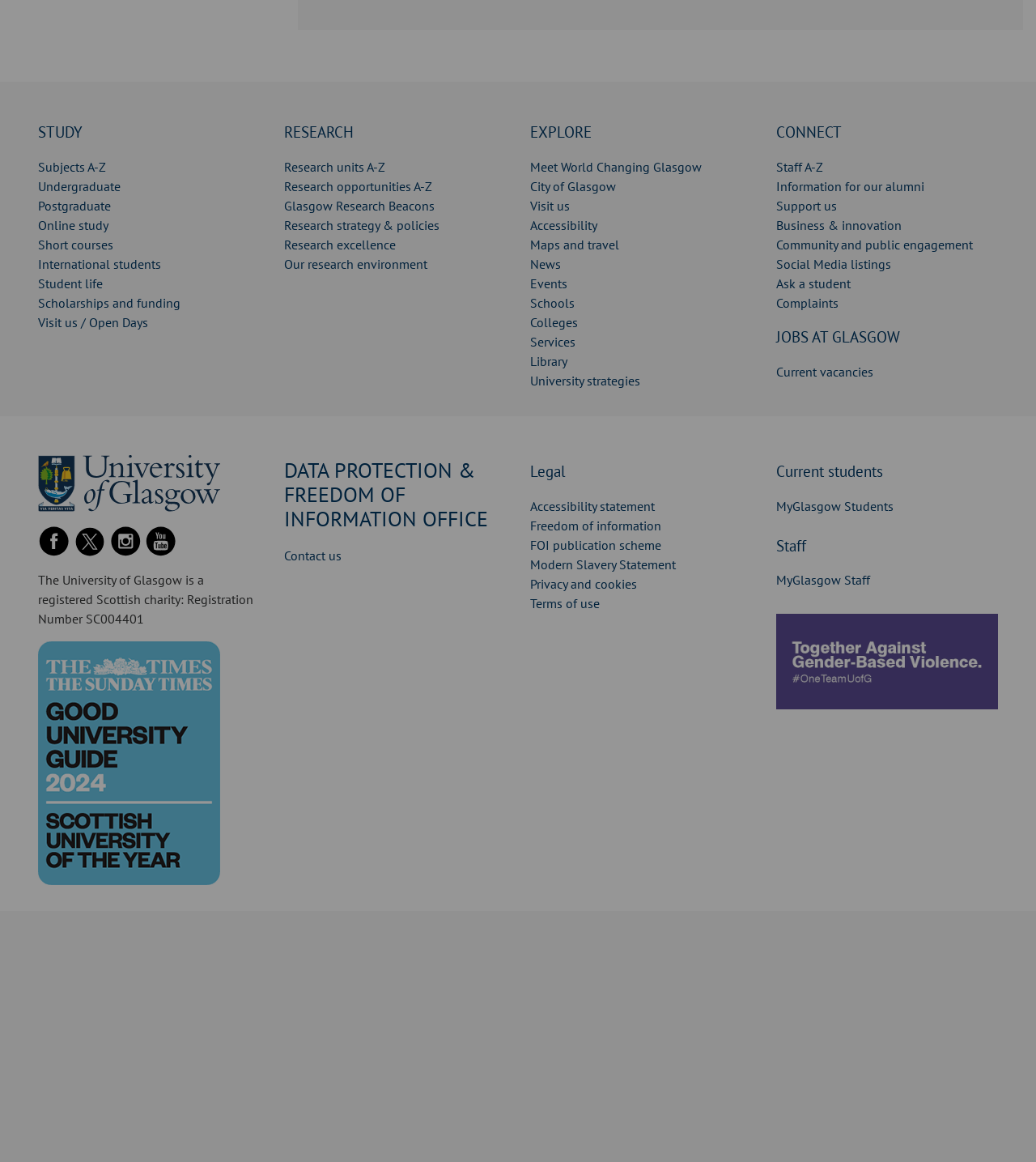Highlight the bounding box coordinates of the element that should be clicked to carry out the following instruction: "Contact the DATA PROTECTION & FREEDOM OF INFORMATION OFFICE". The coordinates must be given as four float numbers ranging from 0 to 1, i.e., [left, top, right, bottom].

[0.274, 0.393, 0.471, 0.458]